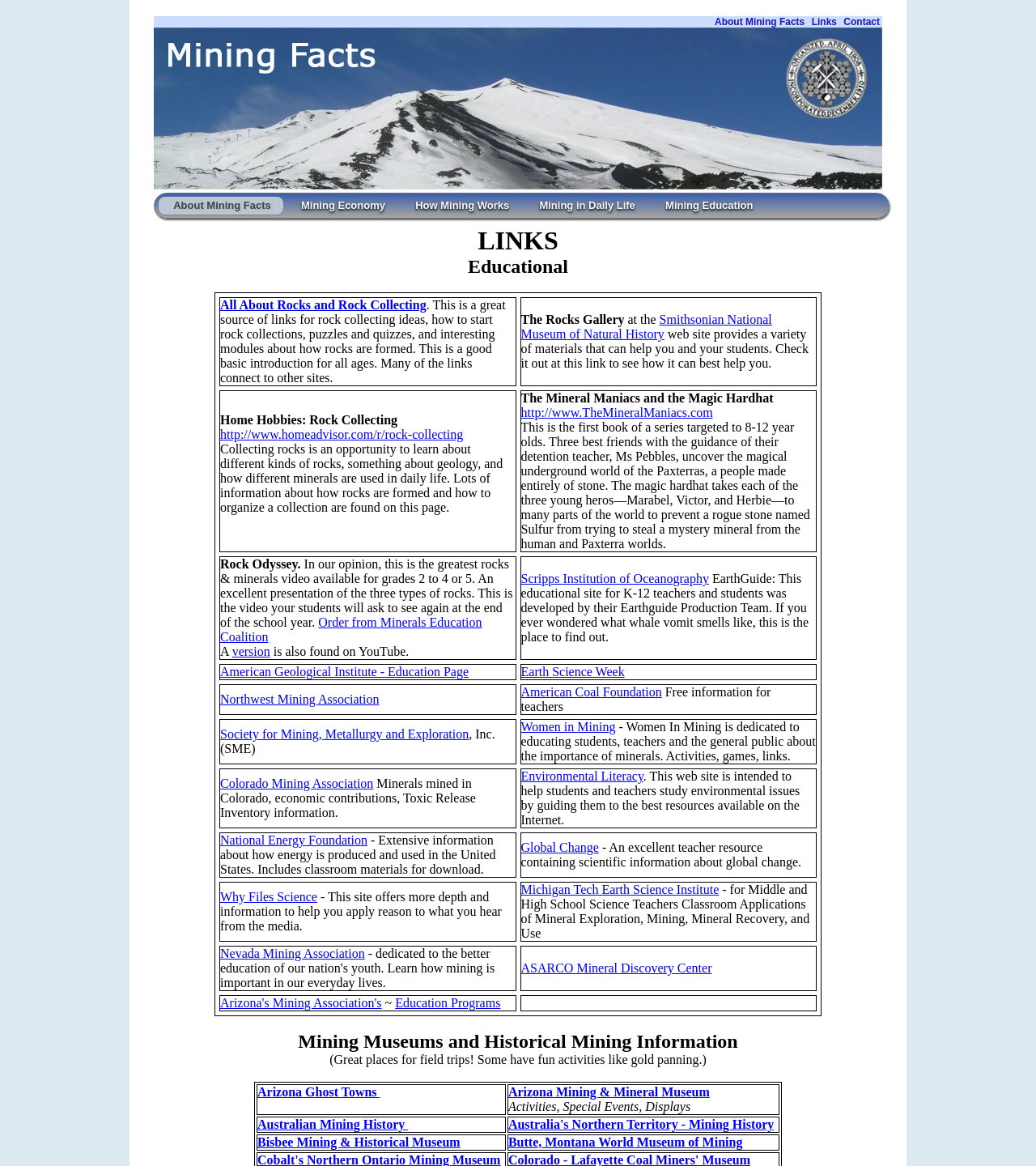Find the bounding box coordinates corresponding to the UI element with the description: "Environmental Literacy". The coordinates should be formatted as [left, top, right, bottom], with values as floats between 0 and 1.

[0.503, 0.66, 0.621, 0.672]